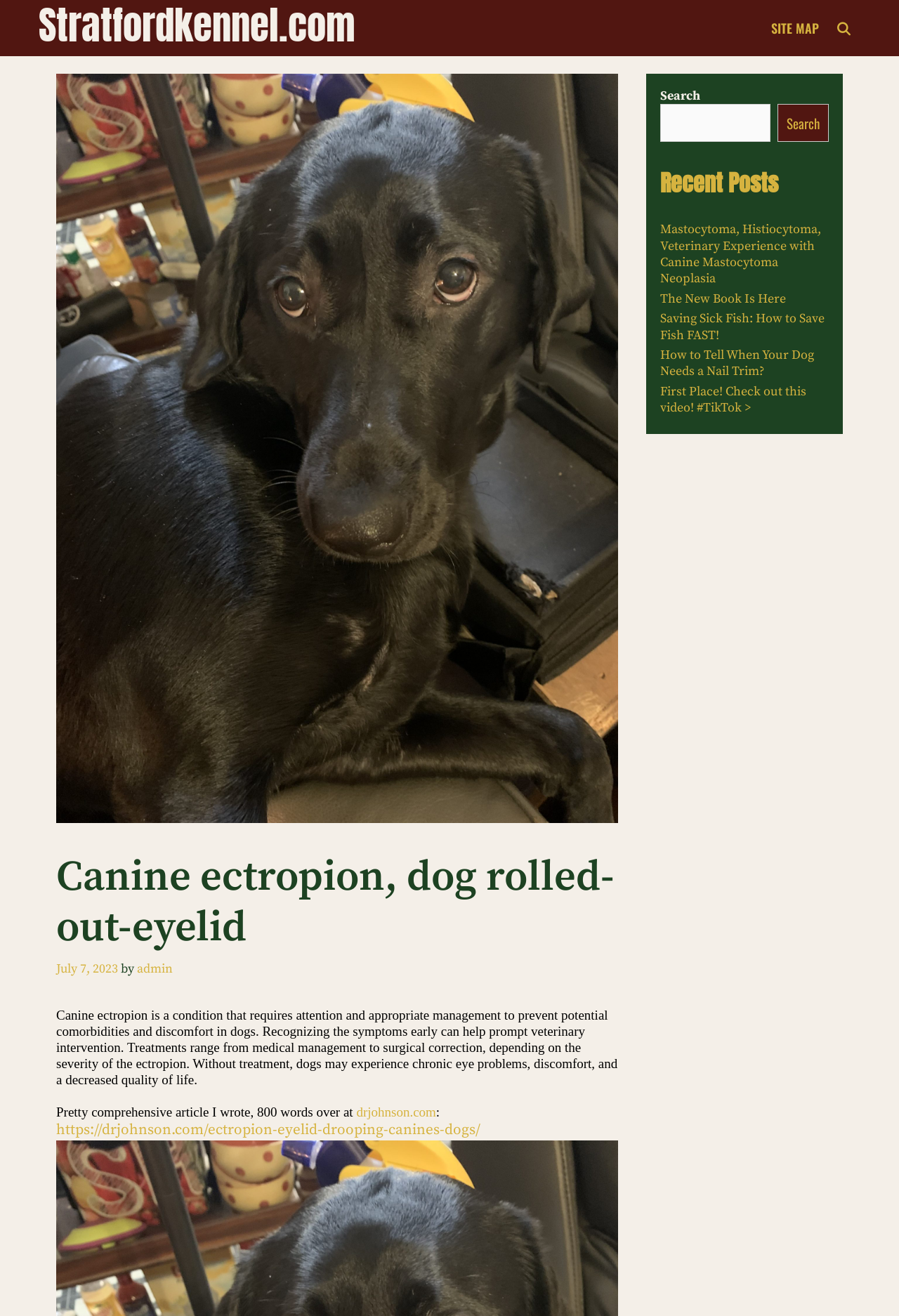Analyze the image and provide a detailed answer to the question: What is the purpose of recognizing symptoms of canine ectropion?

Recognizing the symptoms of canine ectropion early can help prompt veterinary intervention, which is necessary to prevent potential comorbidities and discomfort in dogs.